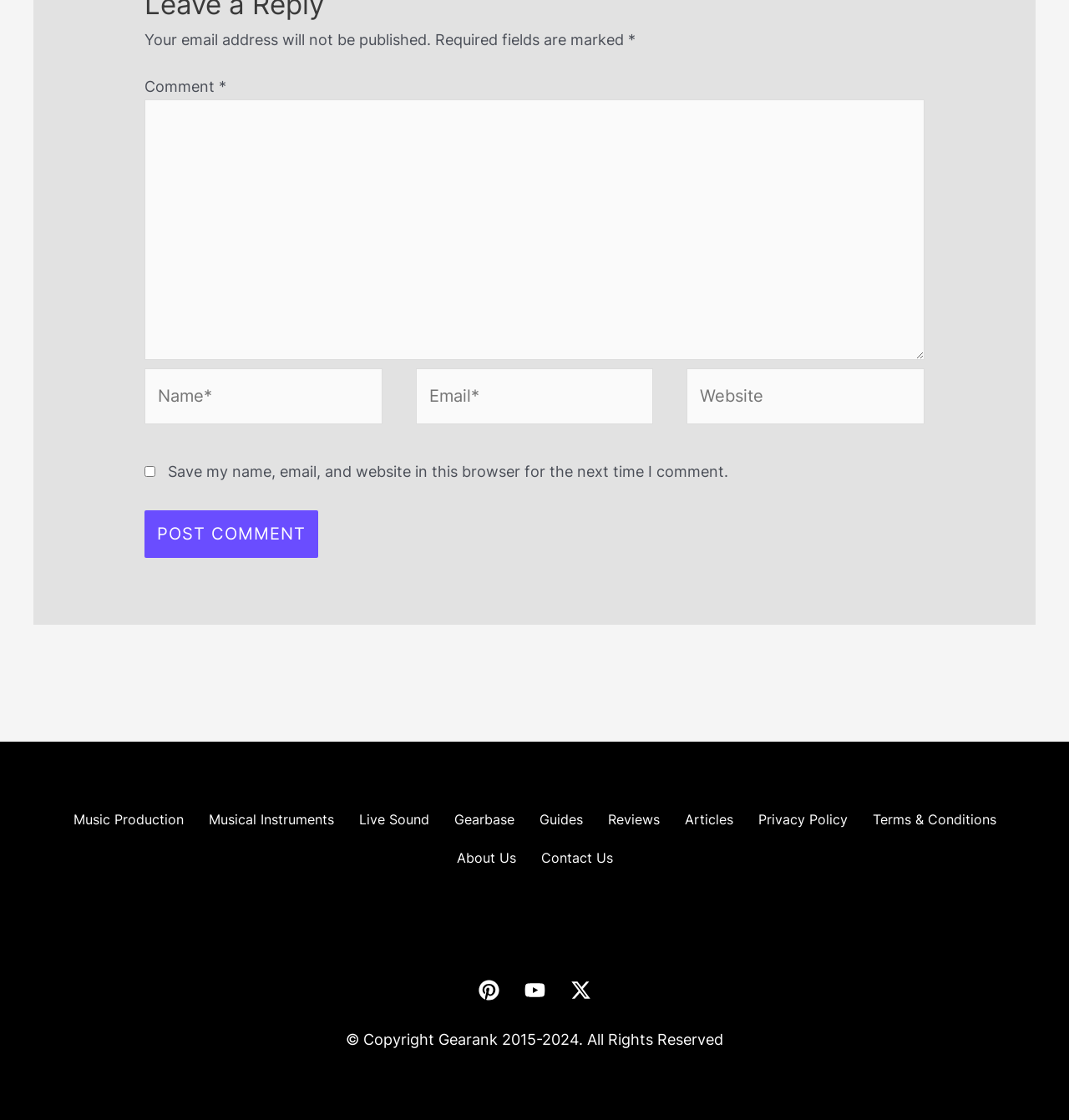Determine the bounding box coordinates for the area that should be clicked to carry out the following instruction: "Click the Post Comment button".

[0.135, 0.456, 0.298, 0.498]